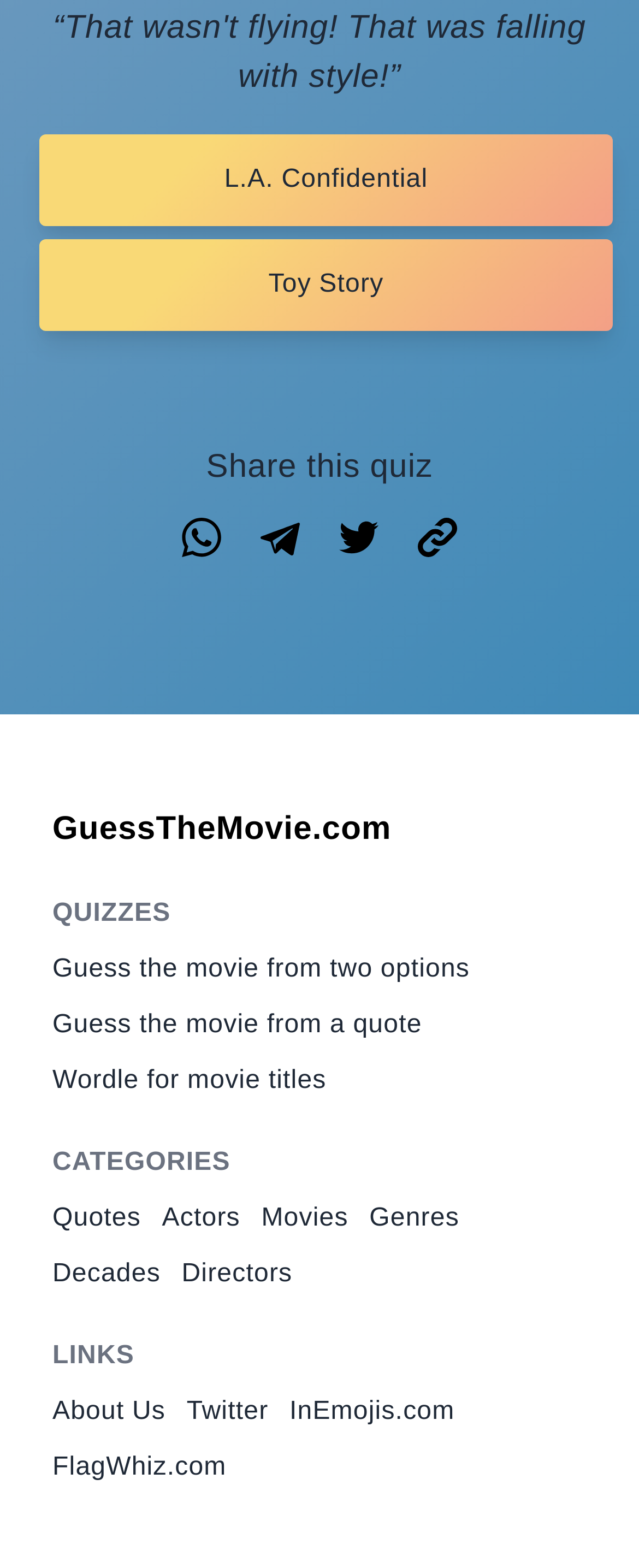What categories are available for quizzes?
We need a detailed and meticulous answer to the question.

The categories available for quizzes are listed under the 'CATEGORIES' heading, which includes Quotes, Actors, Movies, Genres, Decades, and Directors, located at [0.082, 0.732, 0.361, 0.75] coordinates.